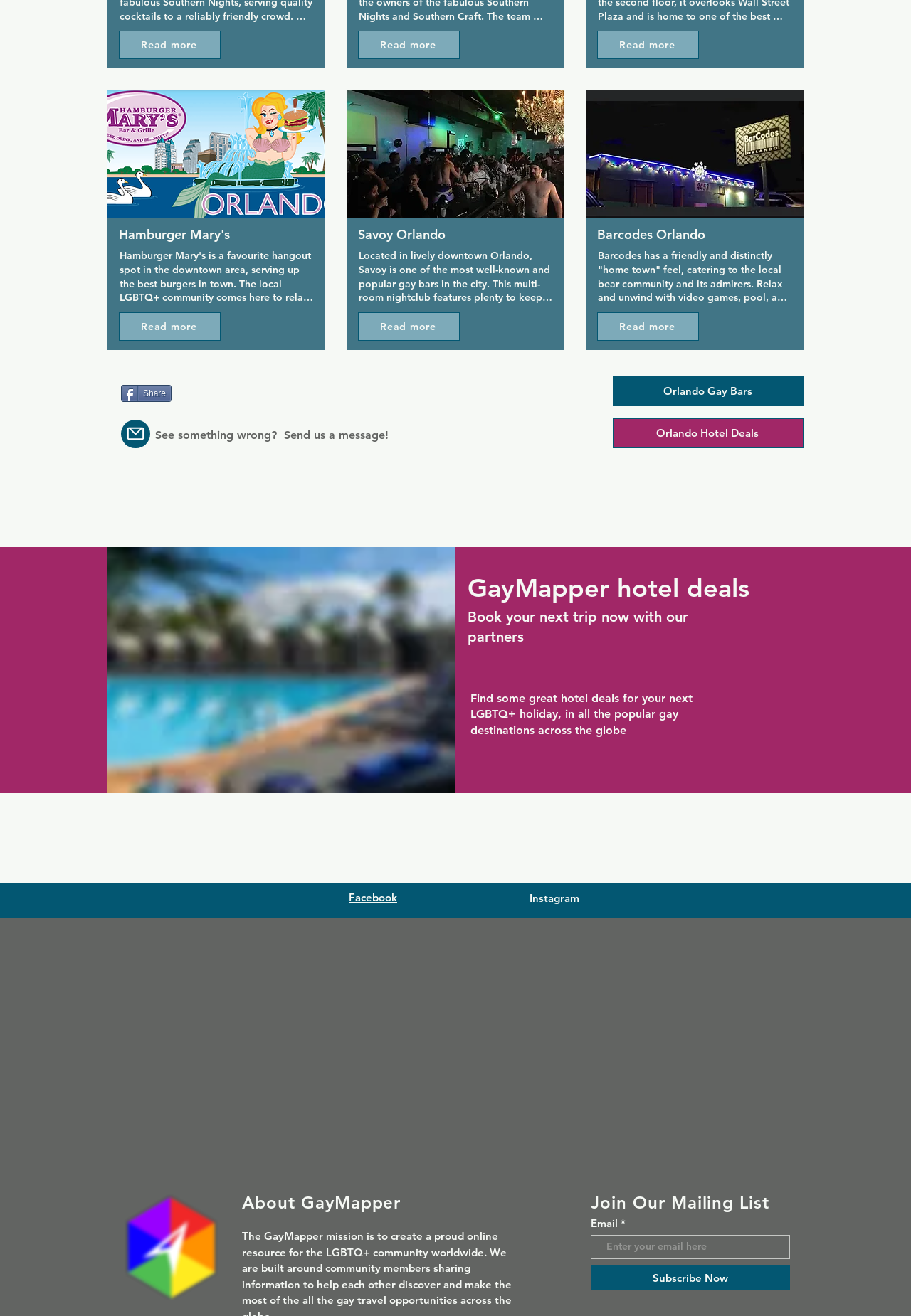Specify the bounding box coordinates of the area to click in order to execute this command: 'View Hamburger Mary's details'. The coordinates should consist of four float numbers ranging from 0 to 1, and should be formatted as [left, top, right, bottom].

[0.13, 0.171, 0.348, 0.186]